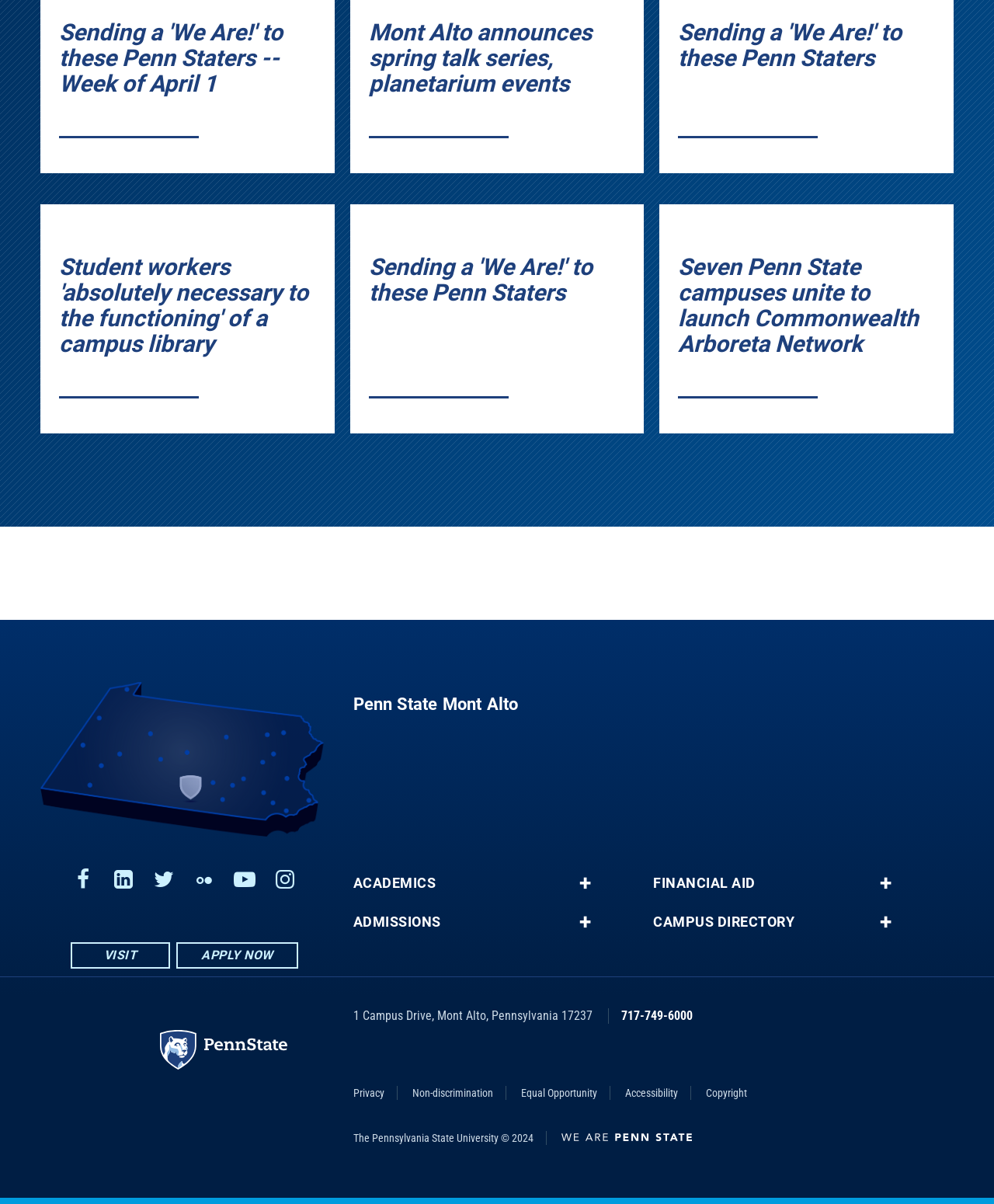Locate the bounding box coordinates of the element's region that should be clicked to carry out the following instruction: "Check the campus directory". The coordinates need to be four float numbers between 0 and 1, i.e., [left, top, right, bottom].

[0.657, 0.759, 0.881, 0.772]